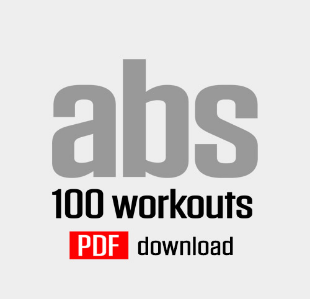Please provide a comprehensive answer to the question based on the screenshot: What format is the resource available for download?

The text 'PDF download' is highlighted in red at the bottom of the image, indicating that the resource is available for download in a PDF format, making it easily accessible for anyone looking to enhance their fitness regimen.